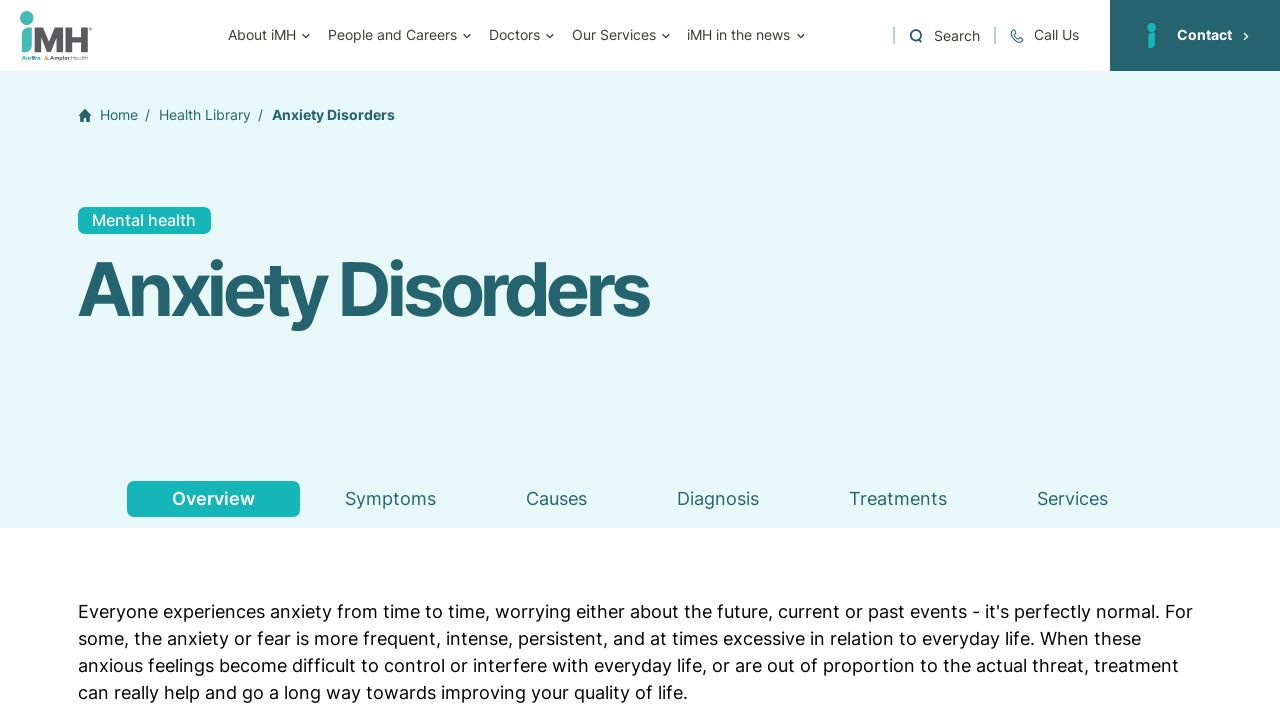Identify the bounding box coordinates for the UI element described as: "alt="Hospital Logo"". The coordinates should be provided as four floats between 0 and 1: [left, top, right, bottom].

[0.016, 0.015, 0.109, 0.084]